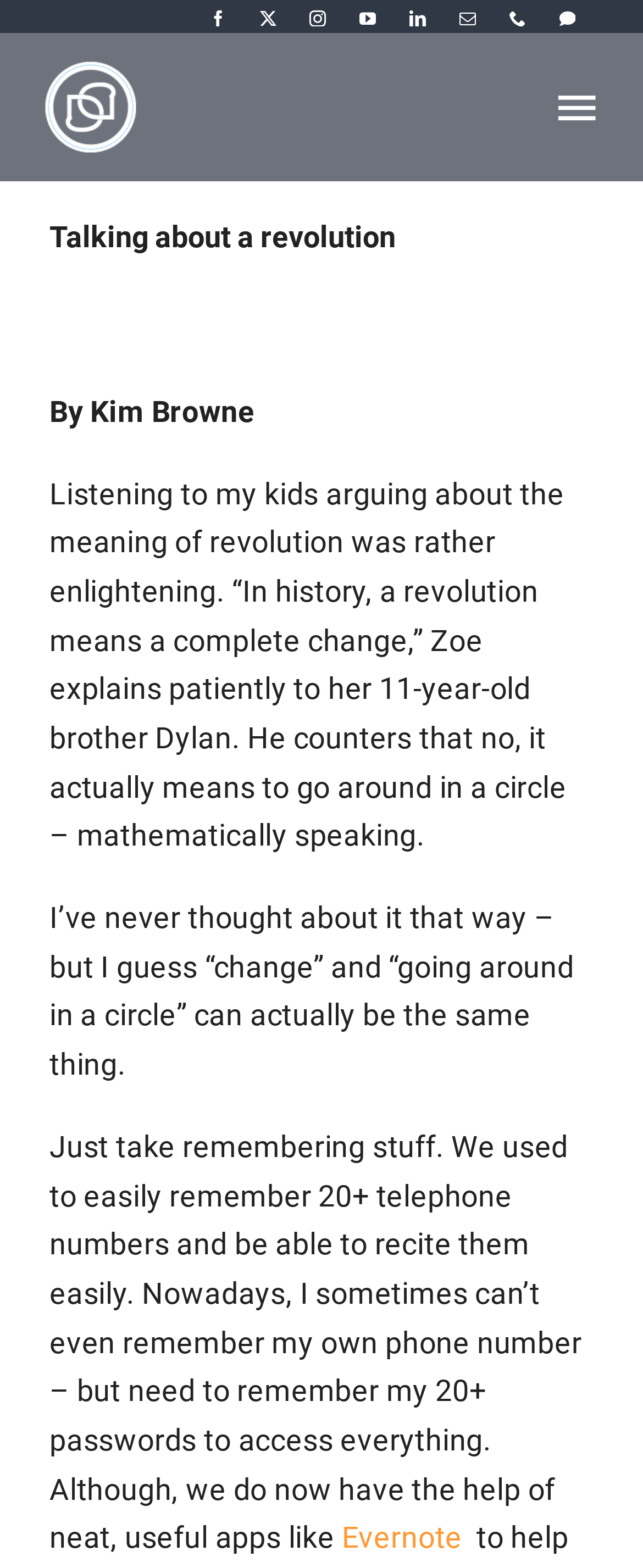Determine the bounding box coordinates of the clickable region to follow the instruction: "Read the article by Kim Browne".

[0.077, 0.138, 0.923, 0.165]